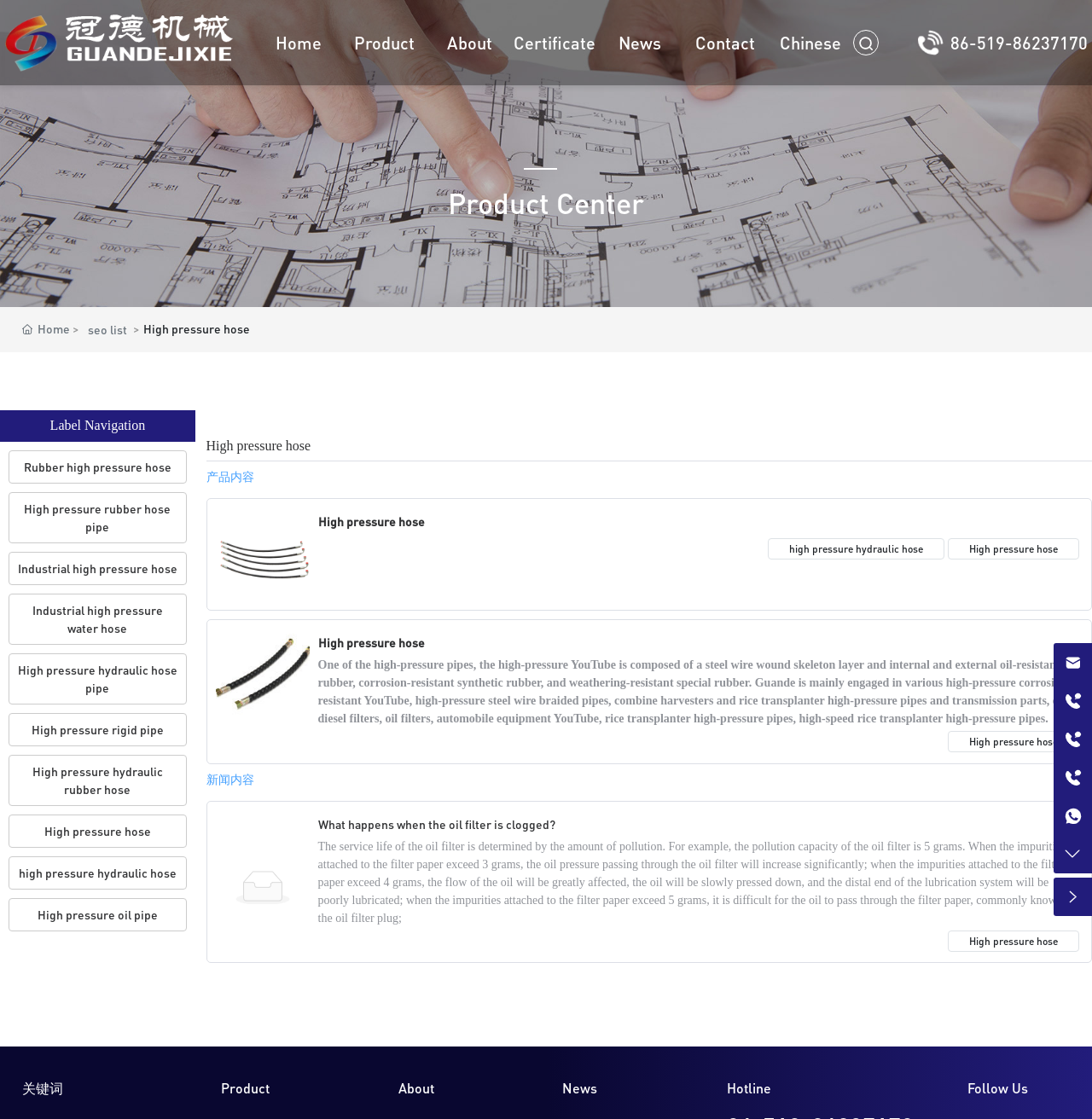How many types of high pressure hoses are listed?
Please provide a comprehensive answer based on the details in the screenshot.

The number of types of high pressure hoses can be counted from the links listed under the 'Label Navigation' heading, which includes 13 different types of high pressure hoses.